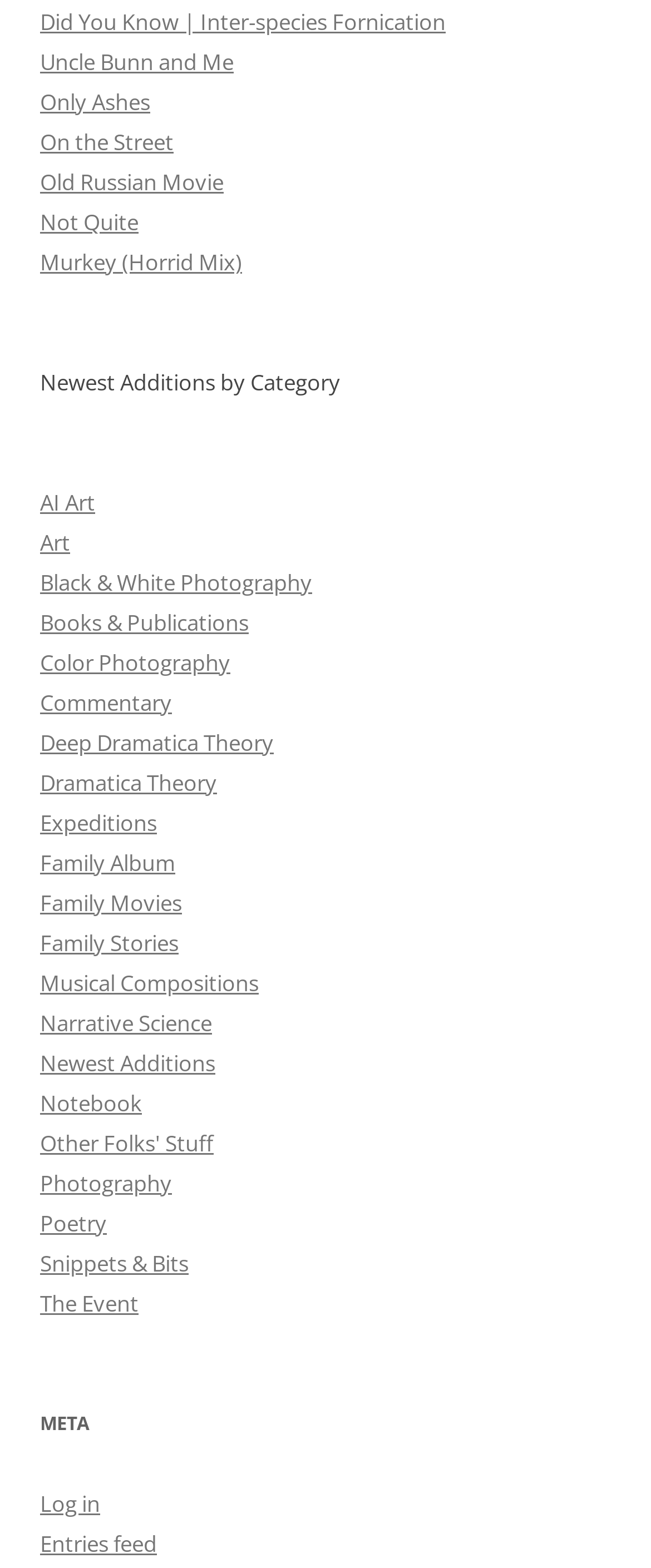Please specify the bounding box coordinates of the clickable region necessary for completing the following instruction: "Explore the 'AI Art' section". The coordinates must consist of four float numbers between 0 and 1, i.e., [left, top, right, bottom].

[0.062, 0.311, 0.146, 0.33]